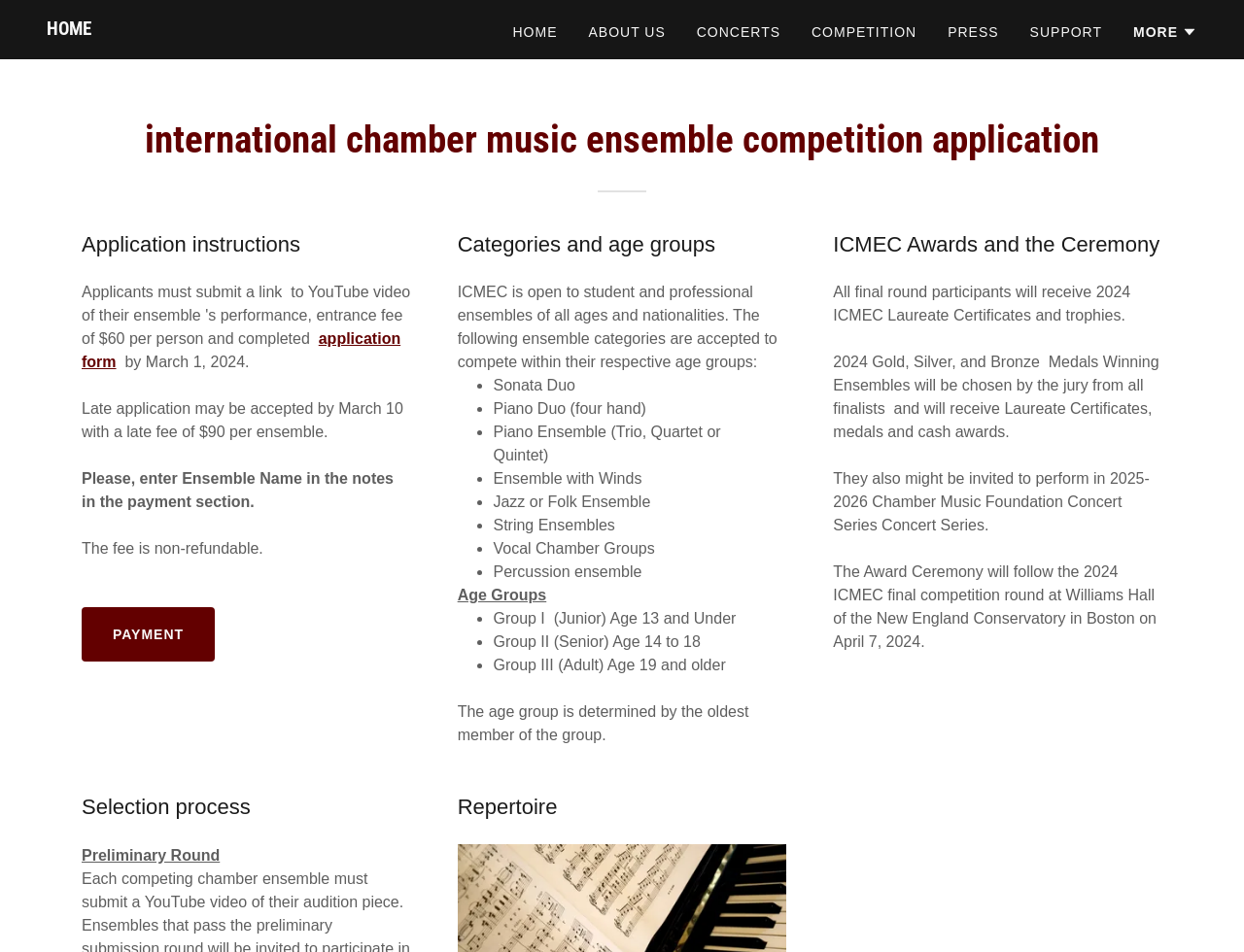From the webpage screenshot, predict the bounding box coordinates (top-left x, top-left y, bottom-right x, bottom-right y) for the UI element described here: Recognitions and Awards

None